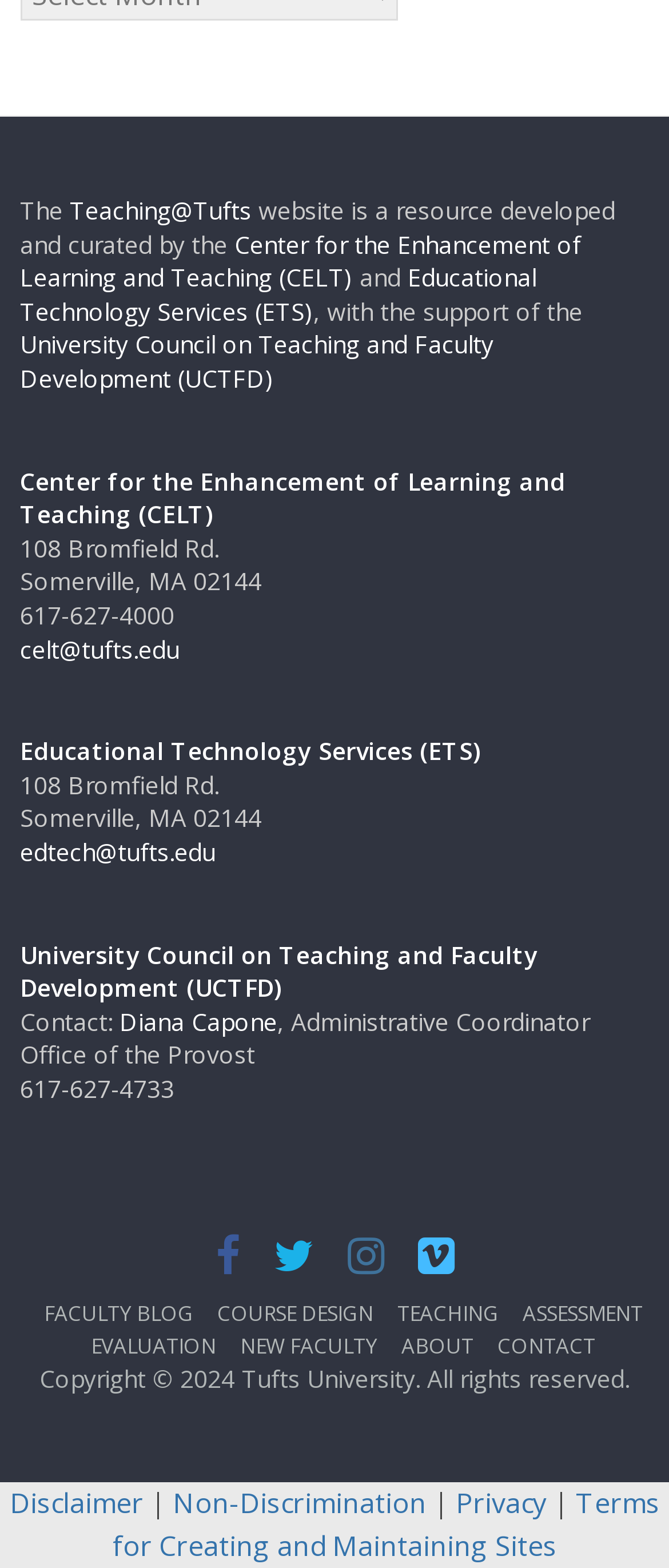Given the webpage screenshot and the description, determine the bounding box coordinates (top-left x, top-left y, bottom-right x, bottom-right y) that define the location of the UI element matching this description: Teaching@Tufts

[0.104, 0.124, 0.376, 0.145]